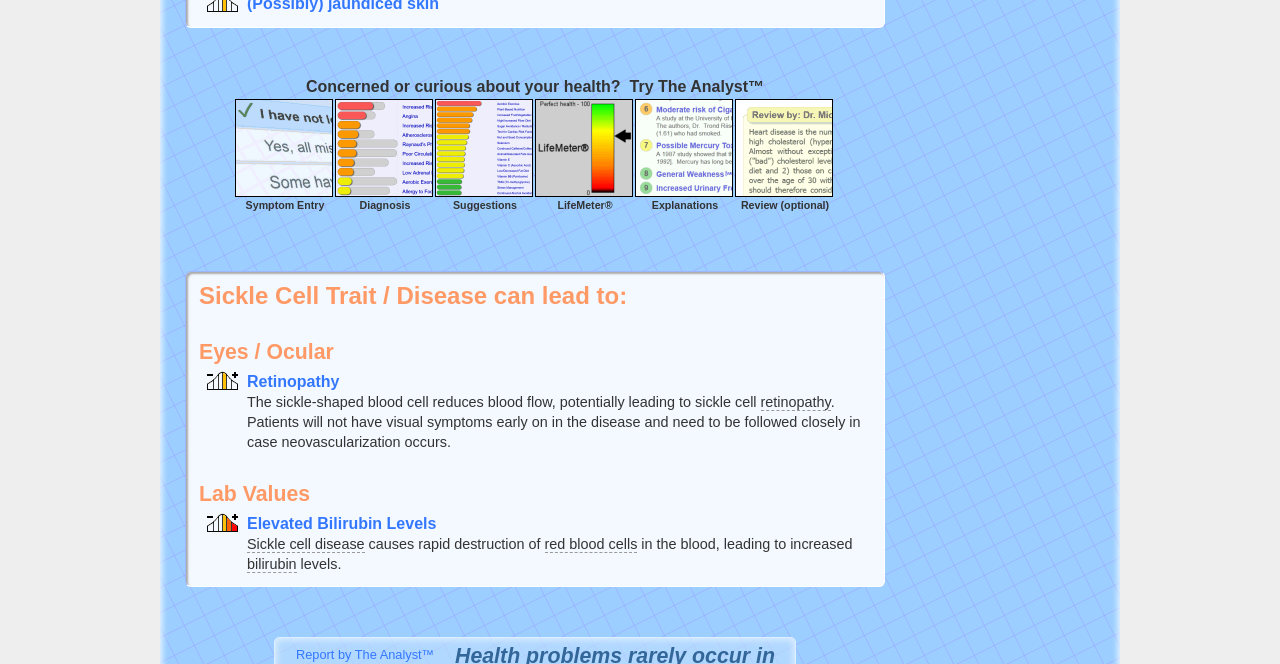Please find the bounding box coordinates (top-left x, top-left y, bottom-right x, bottom-right y) in the screenshot for the UI element described as follows: Let’s Talk Minerals

None